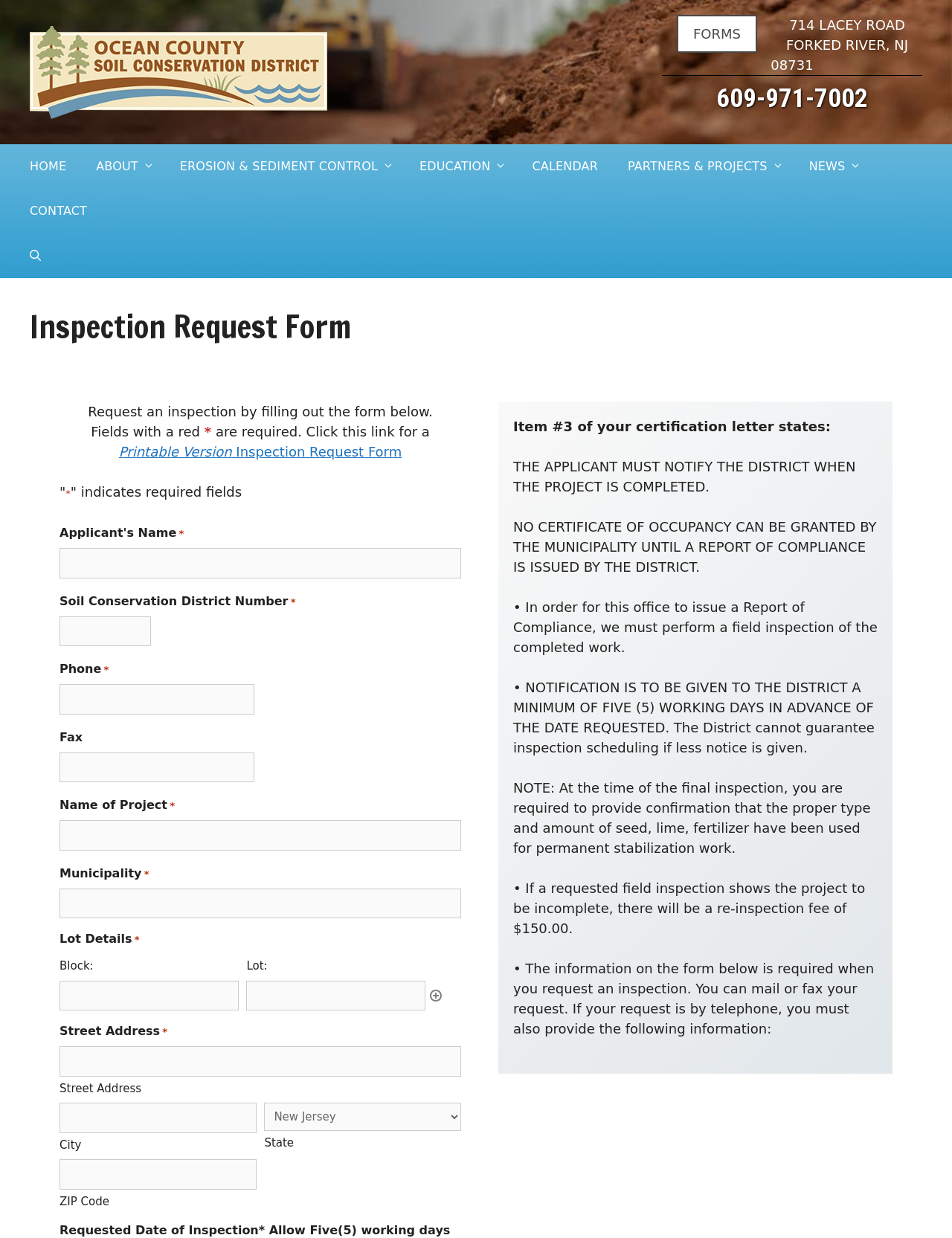Determine the bounding box coordinates for the area that should be clicked to carry out the following instruction: "Fill in the 'Applicant's Name' field".

[0.062, 0.443, 0.484, 0.467]